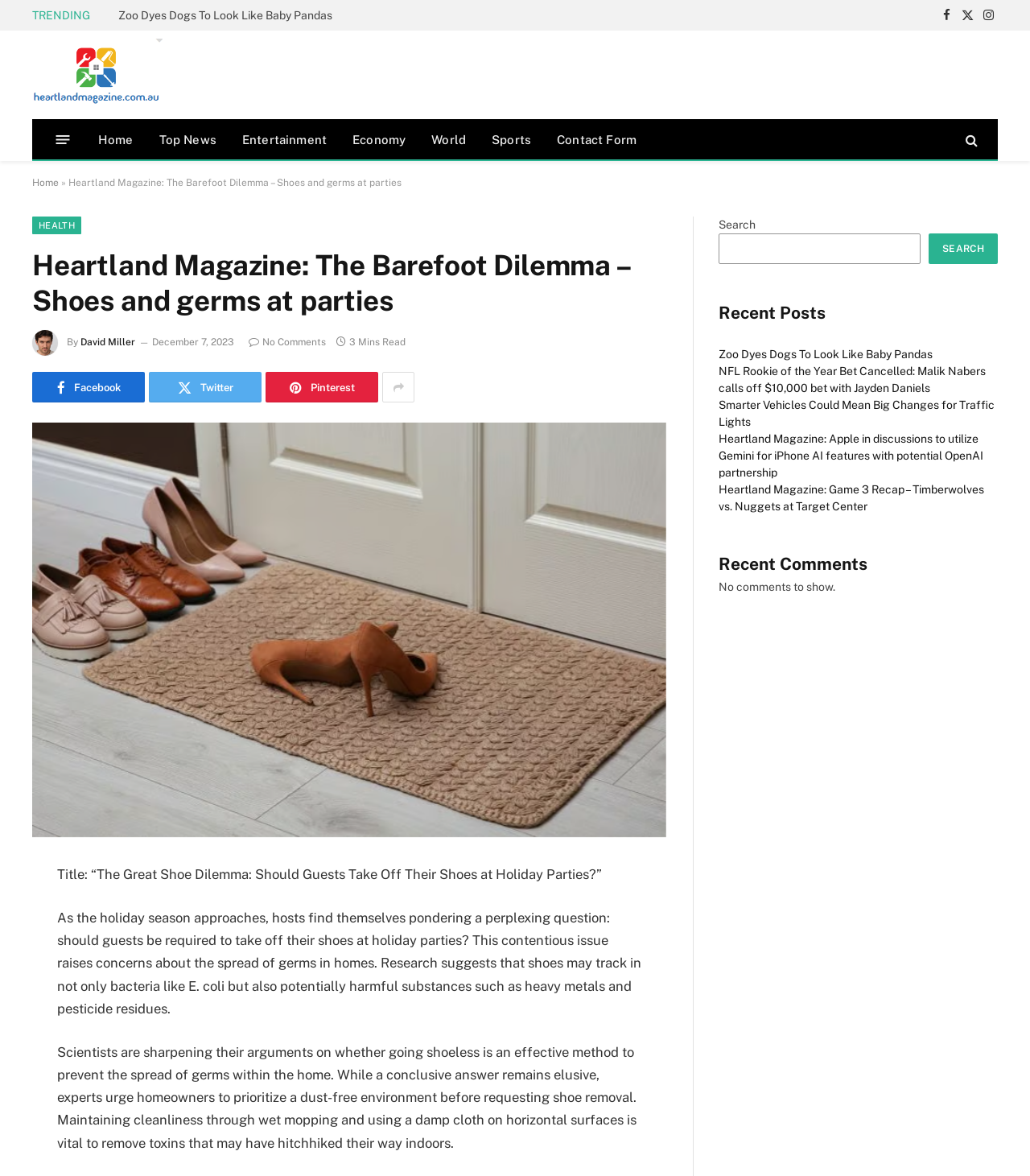Who is the author of the article?
Look at the image and respond with a one-word or short-phrase answer.

David Miller